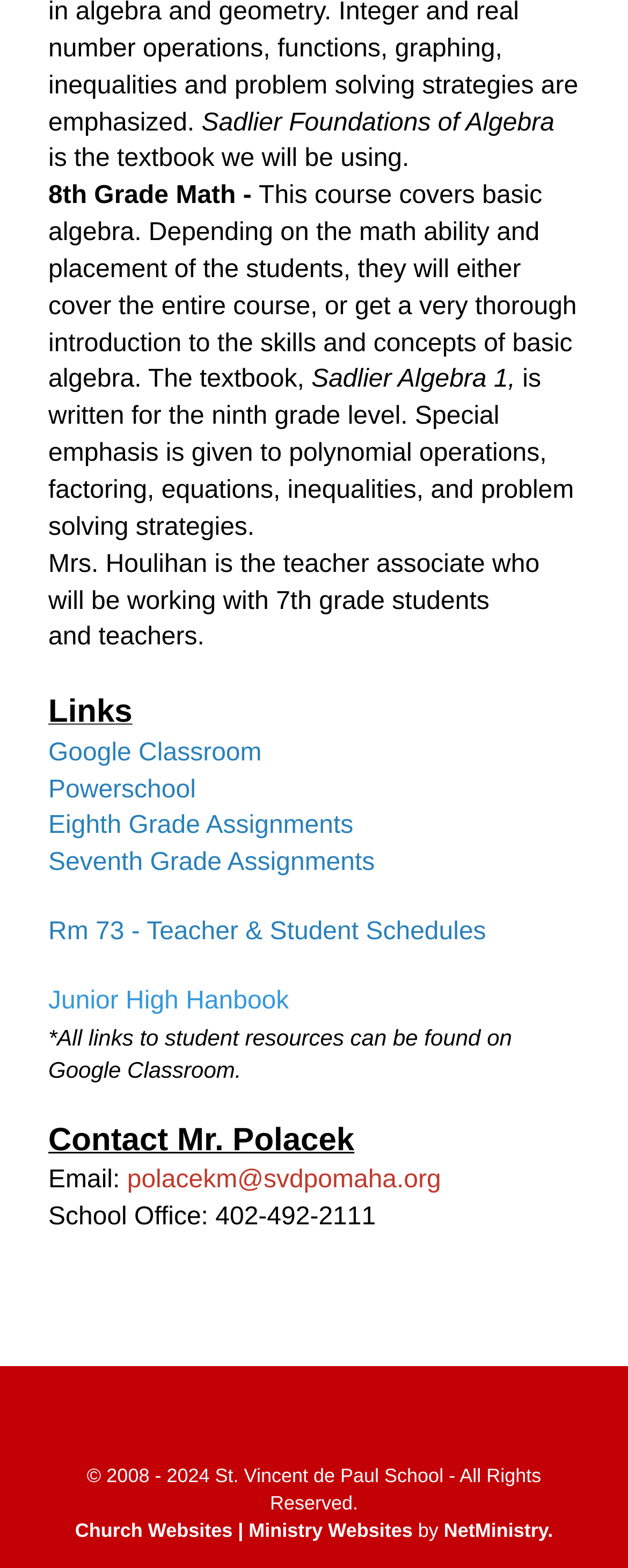What is the phone number of the school office?
Give a one-word or short phrase answer based on the image.

402-492-2111